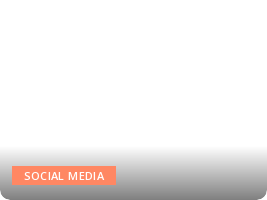What is the effect of the gradient backdrop?
Based on the image content, provide your answer in one word or a short phrase.

Adds depth and emphasis